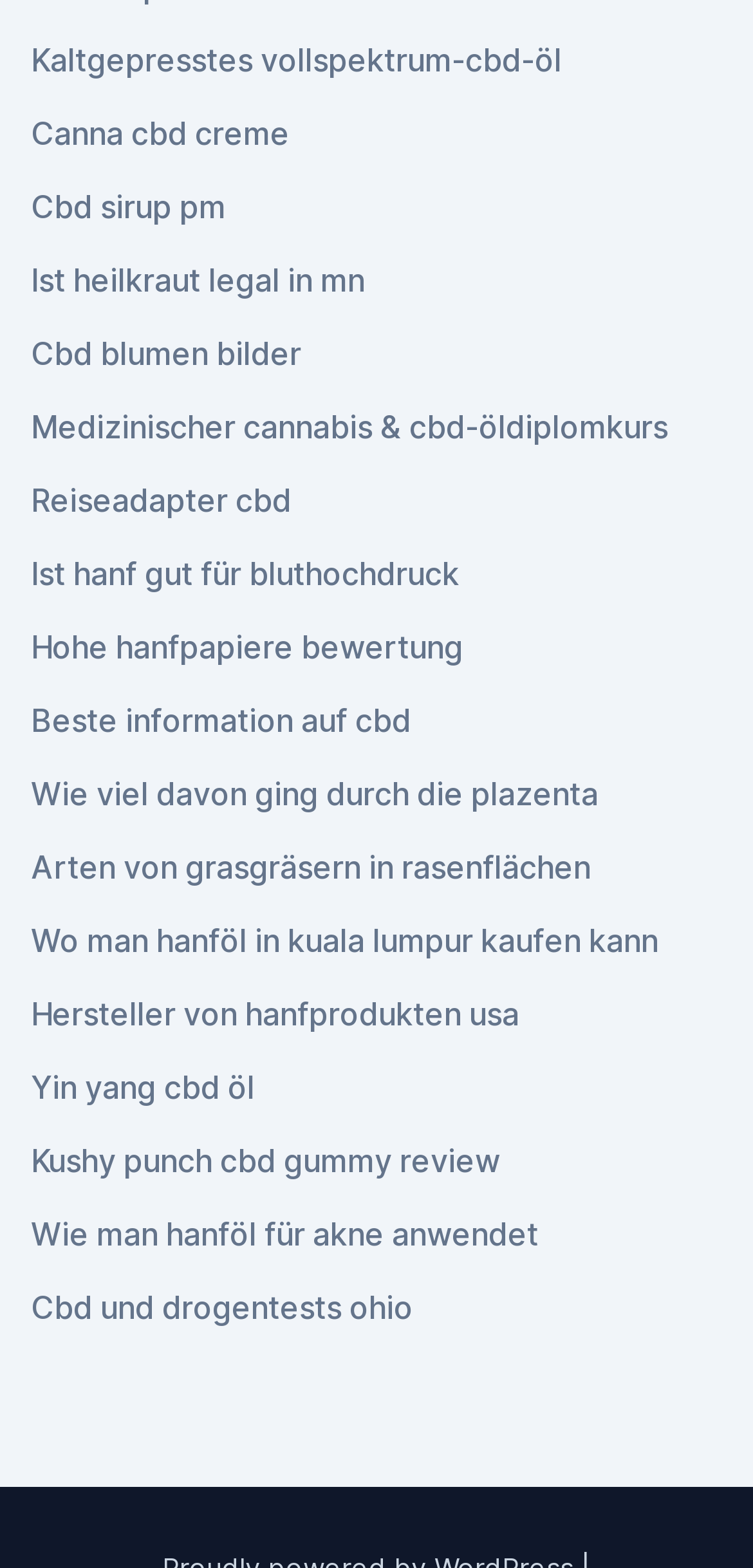Please find the bounding box coordinates of the clickable region needed to complete the following instruction: "Explore the CBD cream product". The bounding box coordinates must consist of four float numbers between 0 and 1, i.e., [left, top, right, bottom].

[0.041, 0.072, 0.385, 0.097]